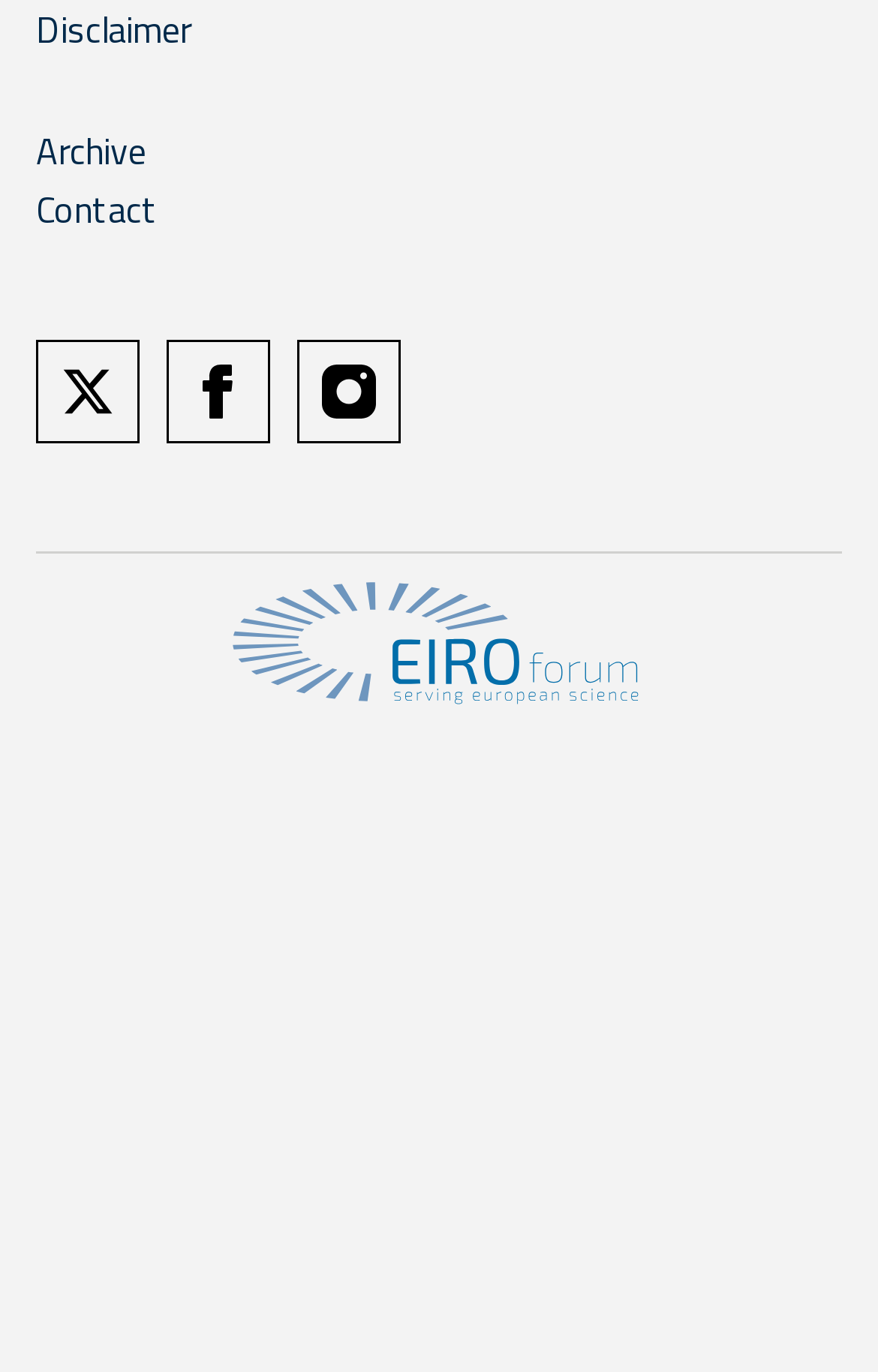Respond with a single word or phrase for the following question: 
What is the organization associated with the image at [0.429, 0.564, 0.571, 0.58]?

CERN